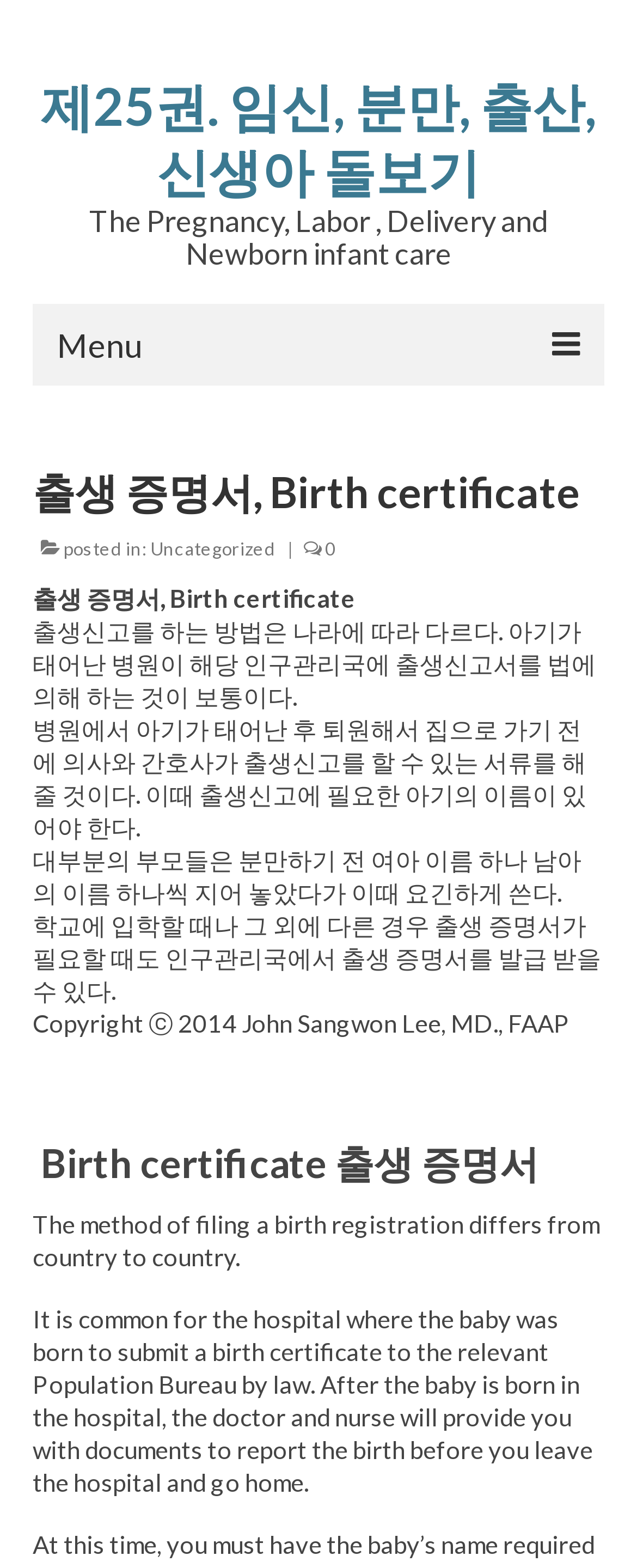Kindly respond to the following question with a single word or a brief phrase: 
What is the main topic of this webpage?

Birth certificate